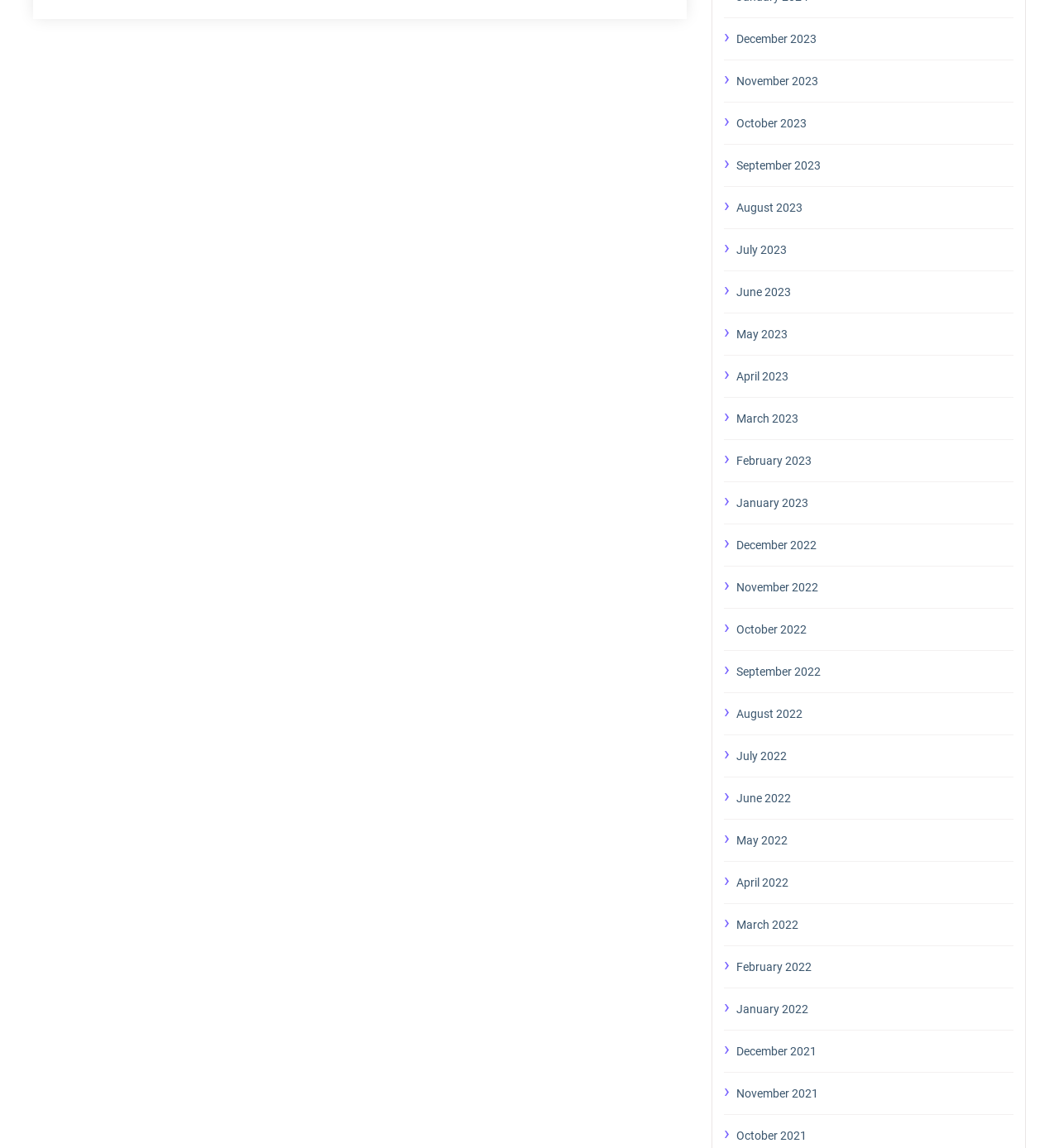Please provide a comprehensive response to the question based on the details in the image: What is the most recent month listed?

I determined the most recent month by looking at the list of links on the webpage, which appear to be a chronological list of months. The topmost link is 'December 2023', which suggests it is the most recent month listed.